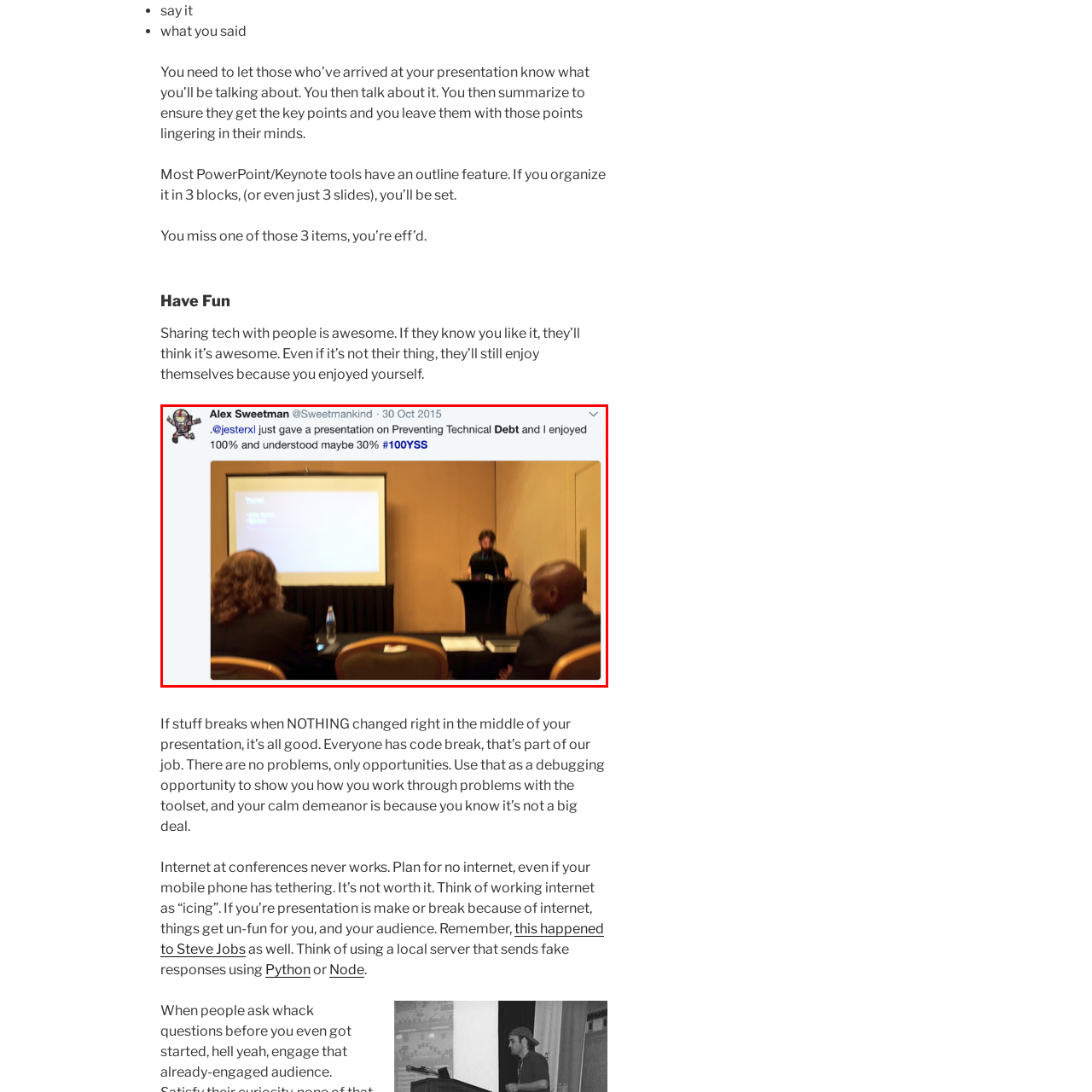Offer a detailed caption for the image that is surrounded by the red border.

In this image, a speaker, likely presenting at a conference or seminar, stands at a podium, delivering a talk on "Preventing Technical Debt." Behind the speaker is a projector screen displaying a slide with the title "Thanks," hinting at the conclusion of their presentation. The setting is a professional environment, adorned with warm-toned walls and a subtle spotlight illuminating the stage area. In the foreground, attendees can be seen, suggesting engagement with the session. The overall atmosphere reflects a blend of enthusiasm and curiosity, capturing the essence of knowledge sharing in tech discussions. The image is accompanied by a tweet from Alex Sweetman, noting their enjoyment of the presentation, despite understanding only a fraction, indicated by the hashtag #100YSS.